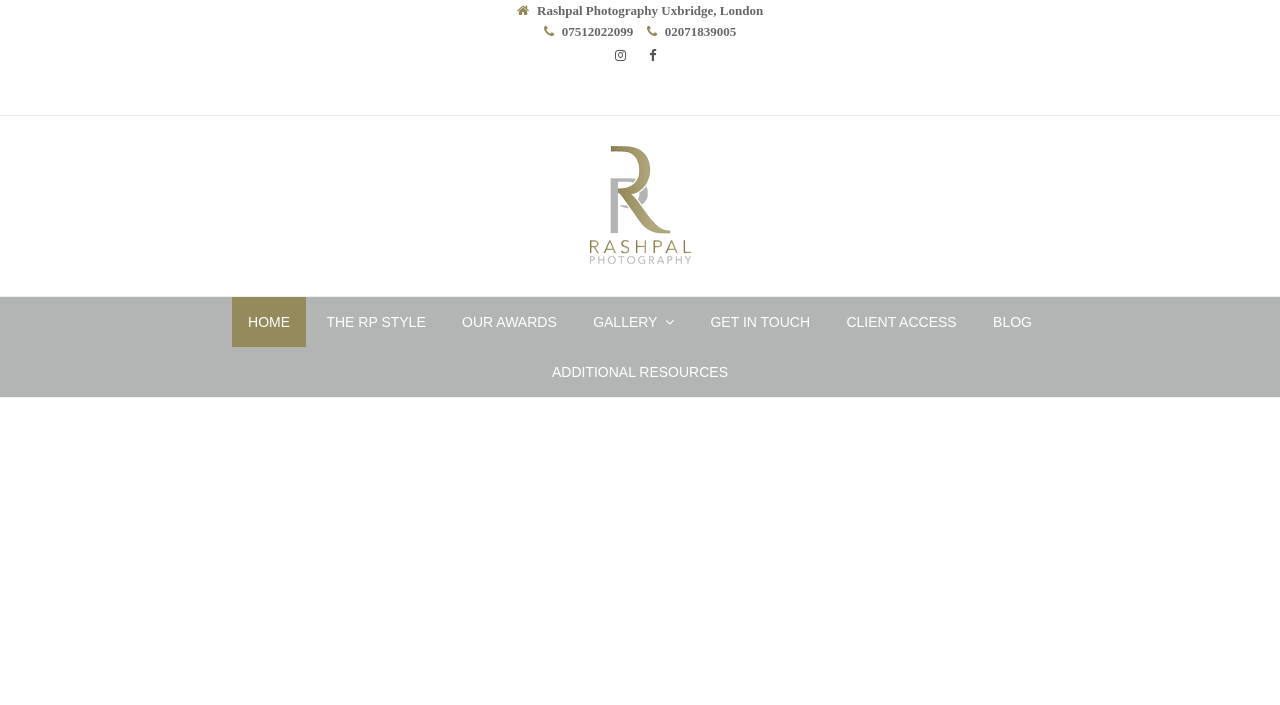Provide a short, one-word or phrase answer to the question below:
What is the second menu item?

THE RP STYLE